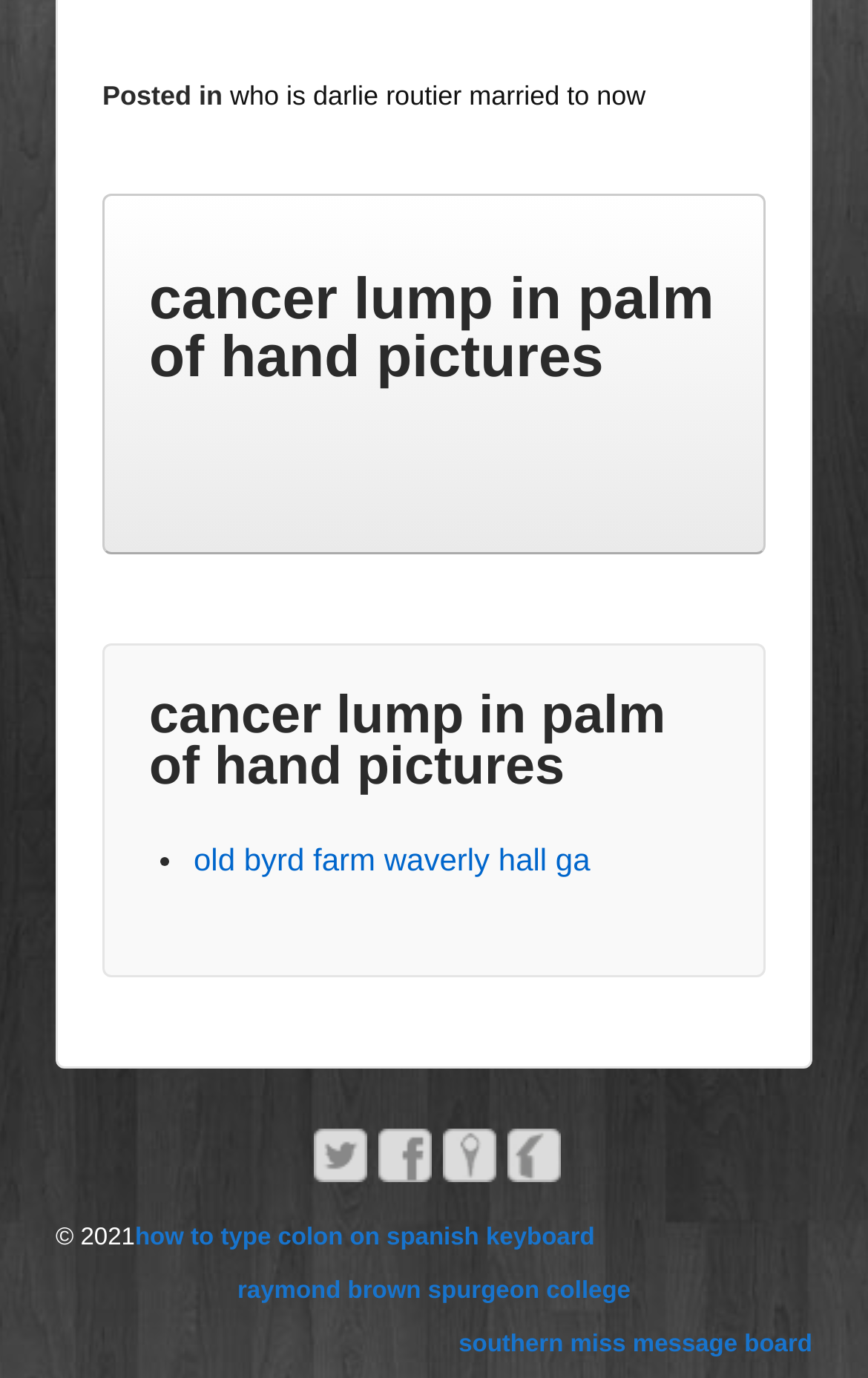Using the element description: "alt="Twitter"", determine the bounding box coordinates for the specified UI element. The coordinates should be four float numbers between 0 and 1, [left, top, right, bottom].

[0.362, 0.828, 0.423, 0.848]